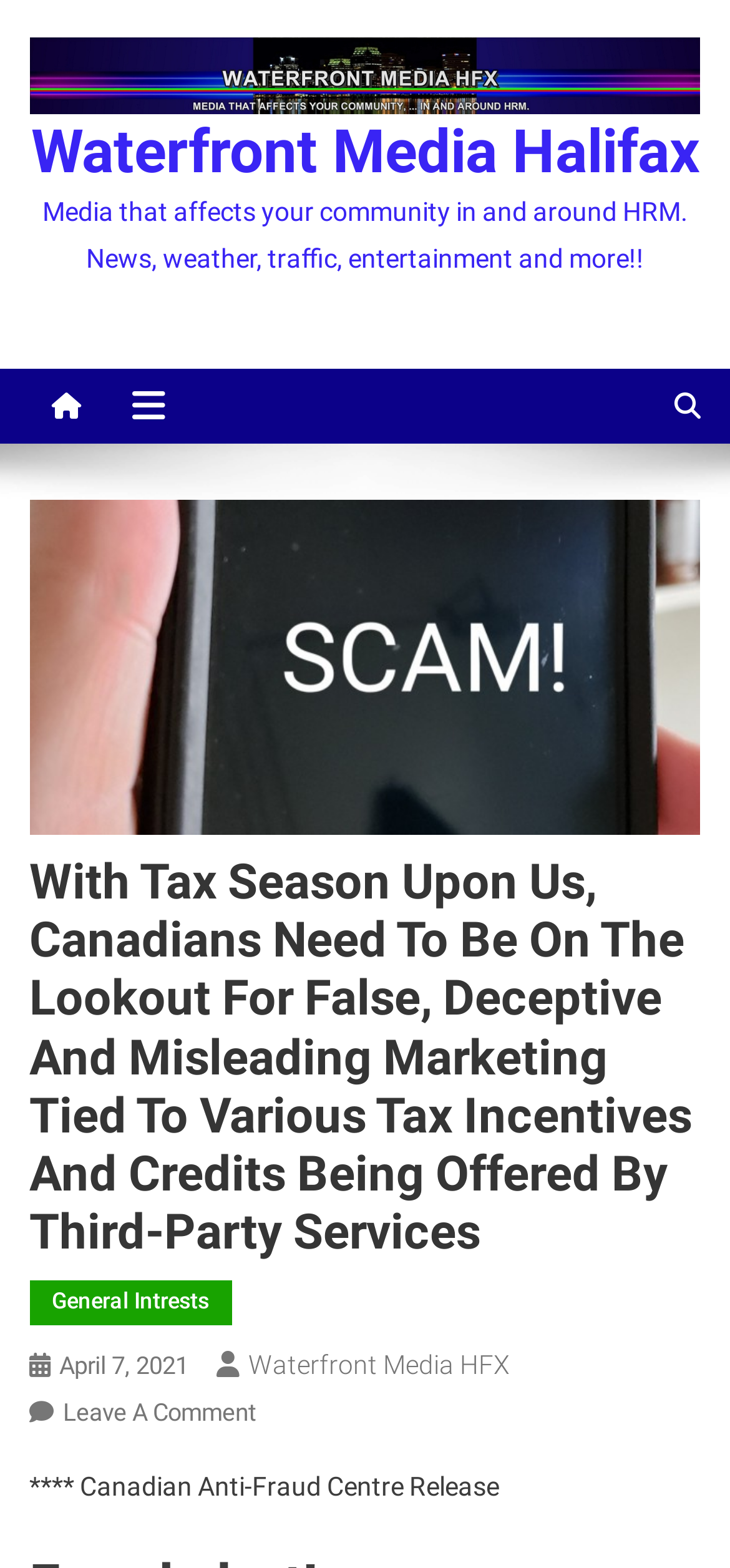What is the date of the article?
Please ensure your answer is as detailed and informative as possible.

The date of the article can be found below the heading, where it says 'April 7, 2021'.